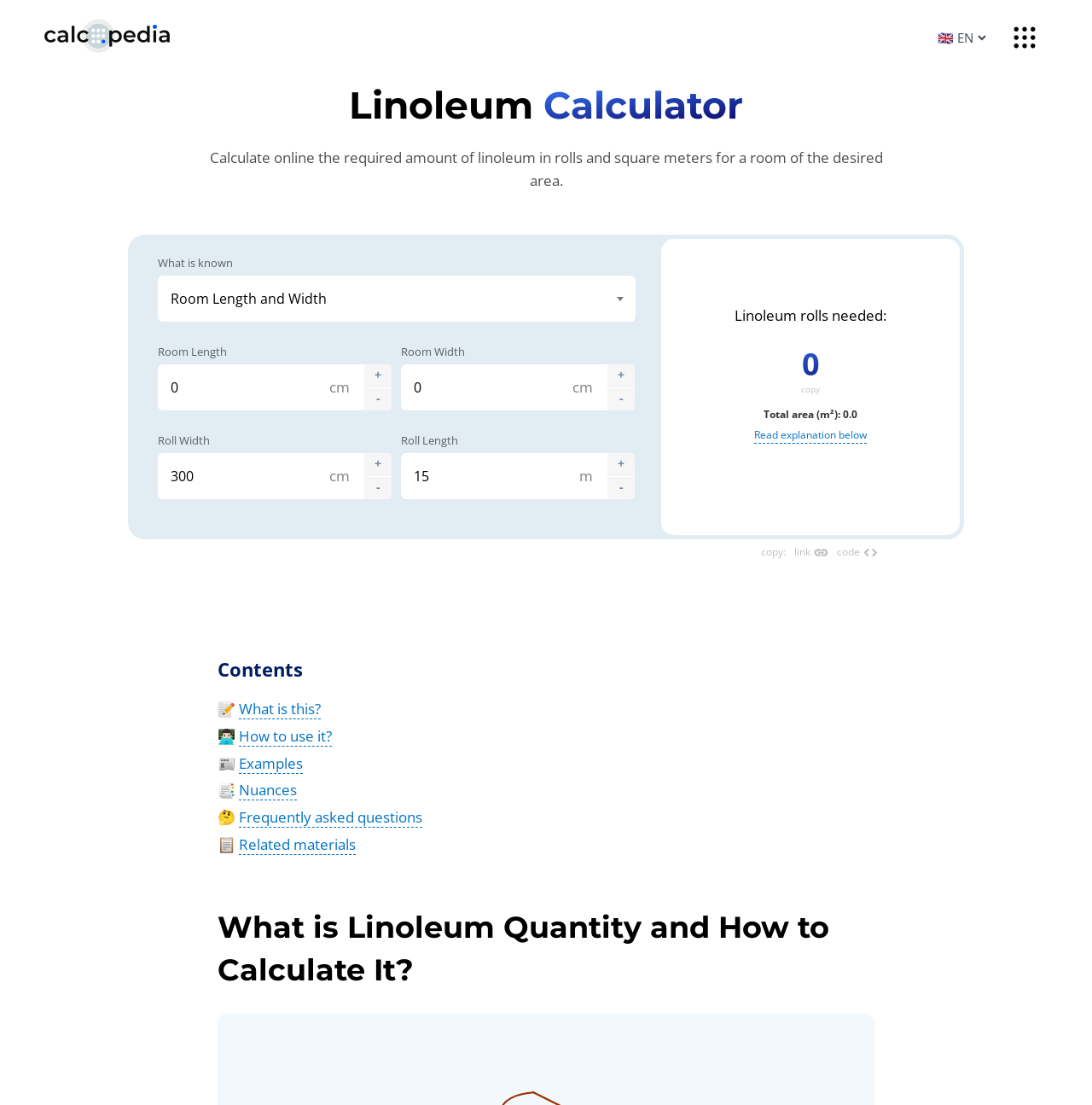Kindly respond to the following question with a single word or a brief phrase: 
What is the purpose of the 'Read explanation below' link?

To provide additional information